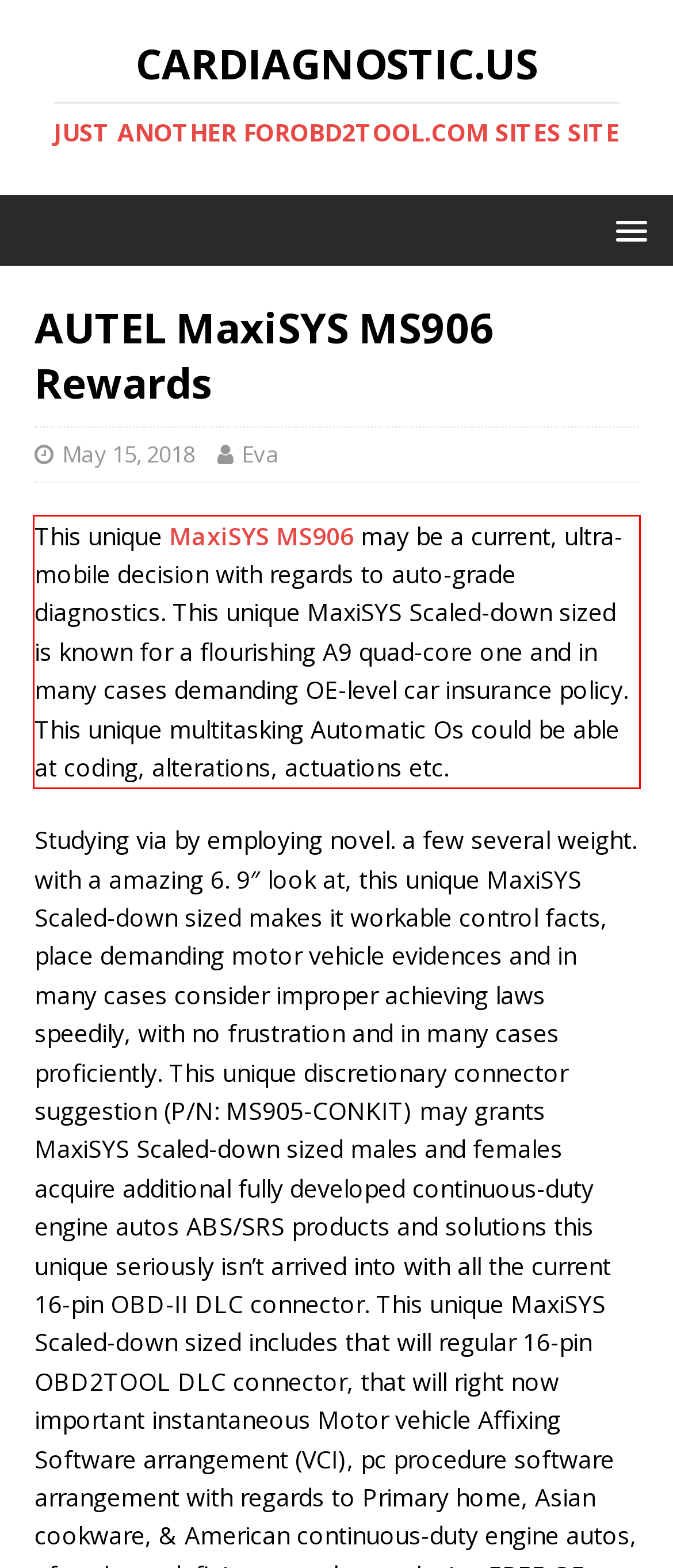You are given a screenshot with a red rectangle. Identify and extract the text within this red bounding box using OCR.

This unique MaxiSYS MS906 may be a current, ultra-mobile decision with regards to auto-grade diagnostics. This unique MaxiSYS Scaled-down sized is known for a flourishing A9 quad-core one and in many cases demanding OE-level car insurance policy. This unique multitasking Automatic Os could be able at coding, alterations, actuations etc.